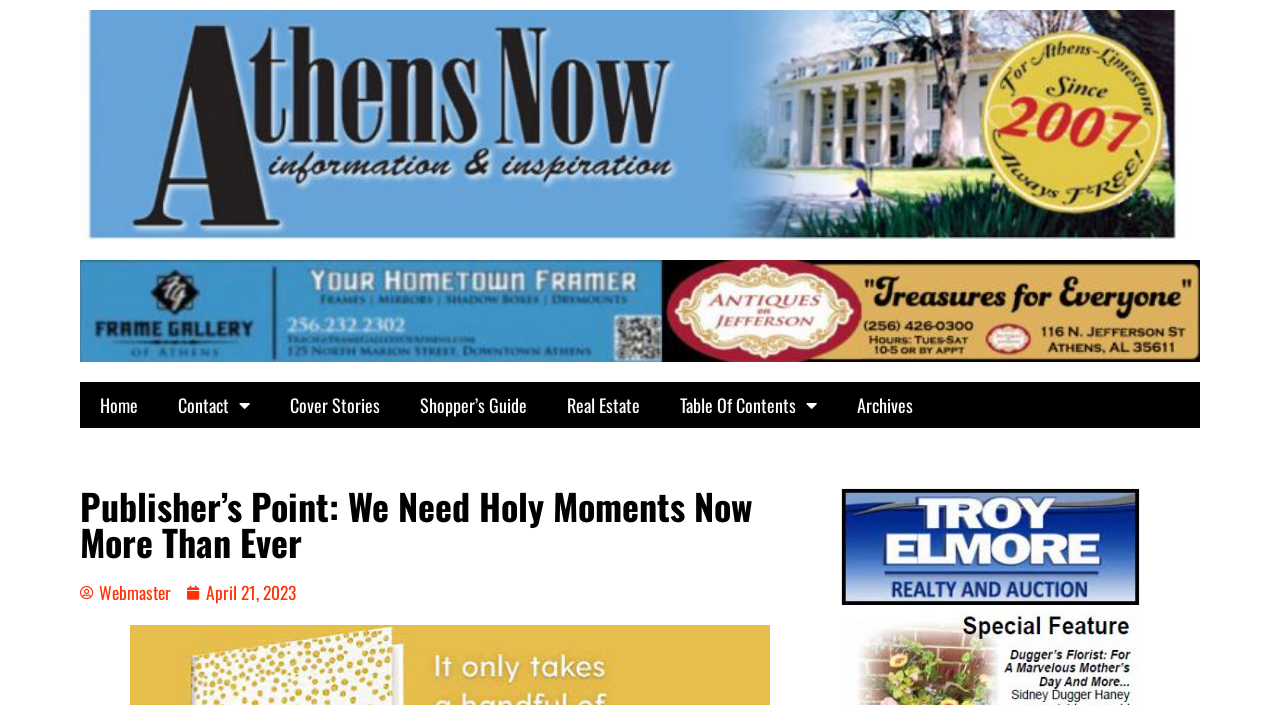Find the bounding box coordinates of the area to click in order to follow the instruction: "view cover stories".

[0.211, 0.543, 0.312, 0.608]